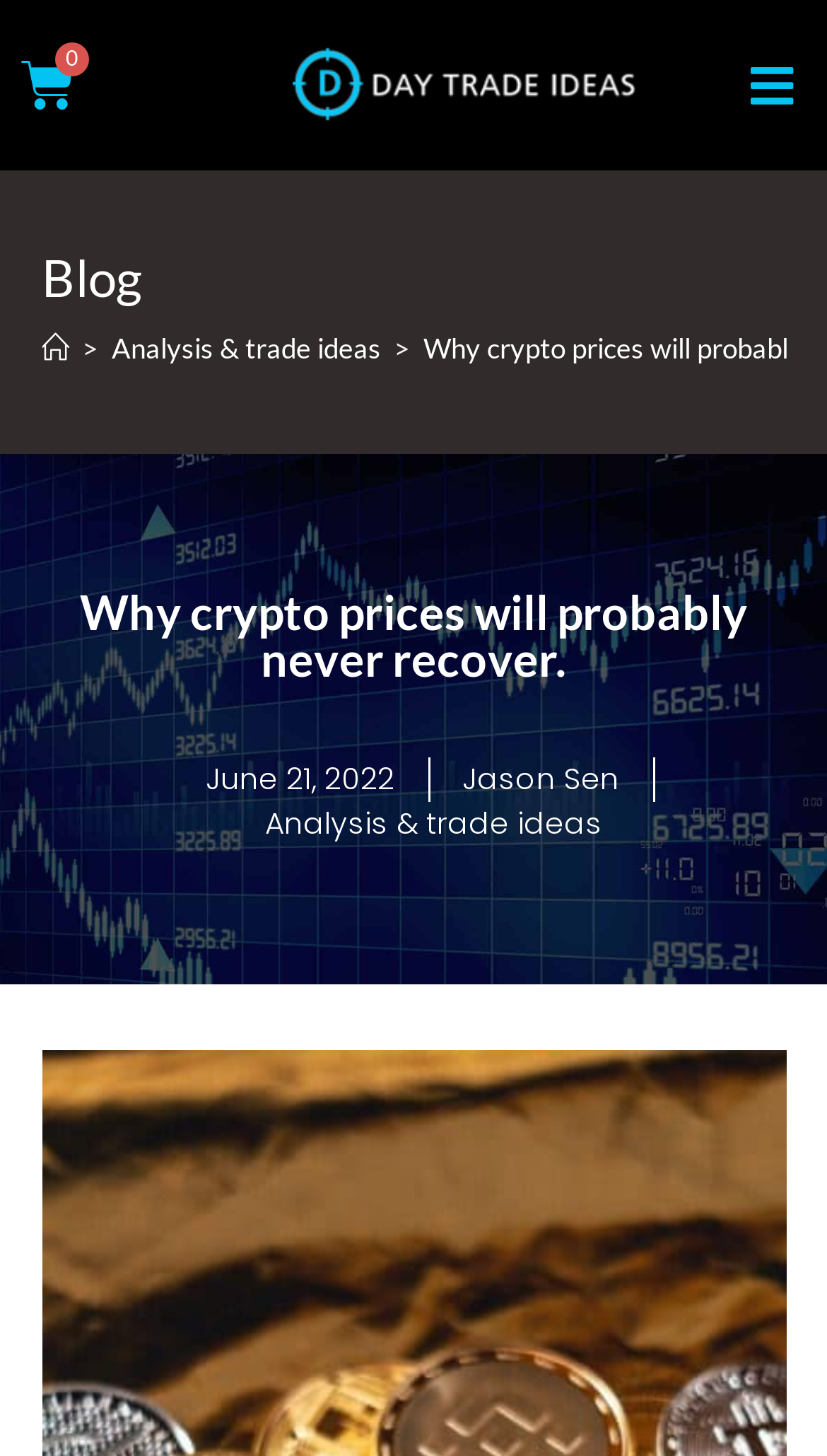What is the category of the current article?
From the screenshot, supply a one-word or short-phrase answer.

Analysis & trade ideas